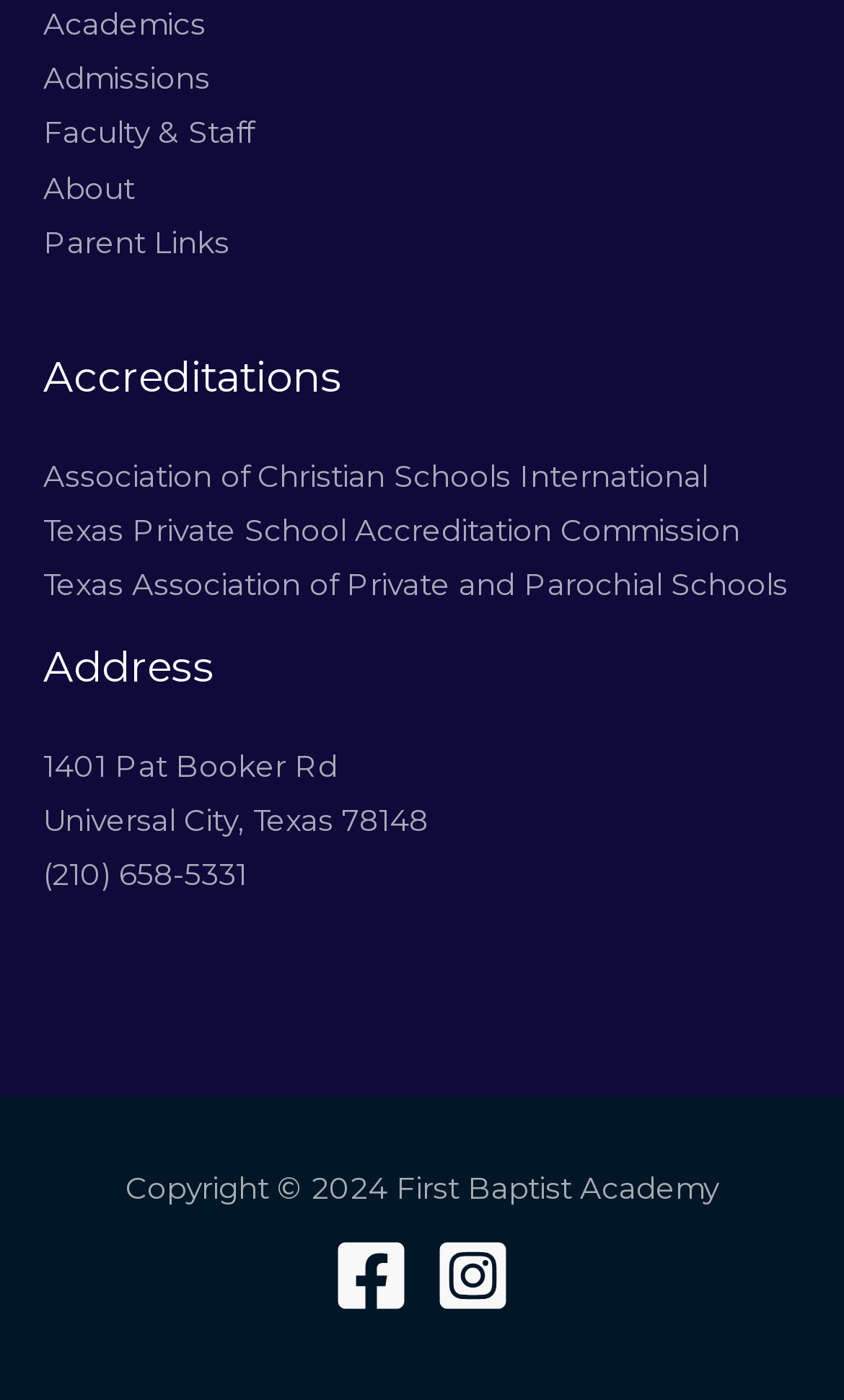What is the street address of the school?
Provide a thorough and detailed answer to the question.

In the 'Address' section, I found a static text element with the content '1401 Pat Booker Rd', which is located at [0.051, 0.534, 0.4, 0.559]. This suggests that it is the street address of the school.